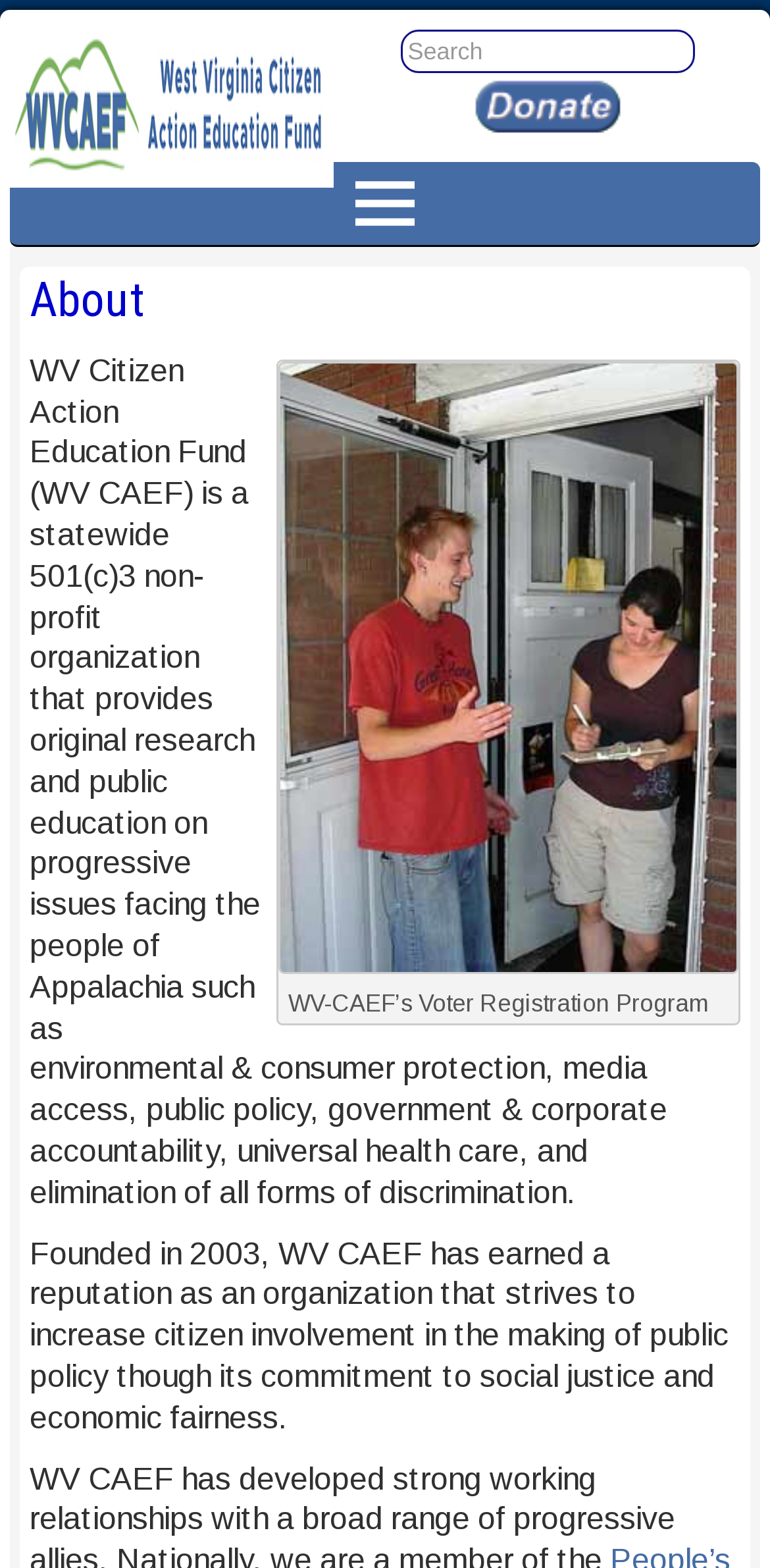Produce an extensive caption that describes everything on the webpage.

The webpage is about the West Virginia Citizen Action Education Fund (WV CAEF), a non-profit organization. At the top left, there is a link to the organization's homepage, accompanied by an image with the same name. 

On the top right, there is a search bar with a textbox and a "Search" label. Next to the search bar, there is a link with an image, but no text description.

Below the top section, there is a main navigation menu labeled "Main Menu". Within the menu, there is a button with a hamburger icon, which expands to reveal a header section. The header section contains a heading labeled "About" with a link to the "About" page.

Below the navigation menu, there is a large image with a caption describing WV-CAEF's Voter Registration Program. The image takes up most of the page's width. Above the image, there is a static text describing the program. 

Below the image, there are two paragraphs of text. The first paragraph describes WV CAEF's mission, stating that it provides research and public education on progressive issues facing Appalachia, such as environmental protection, media access, and healthcare. The second paragraph describes the organization's history, stating that it was founded in 2003 and has earned a reputation for promoting social justice and economic fairness.